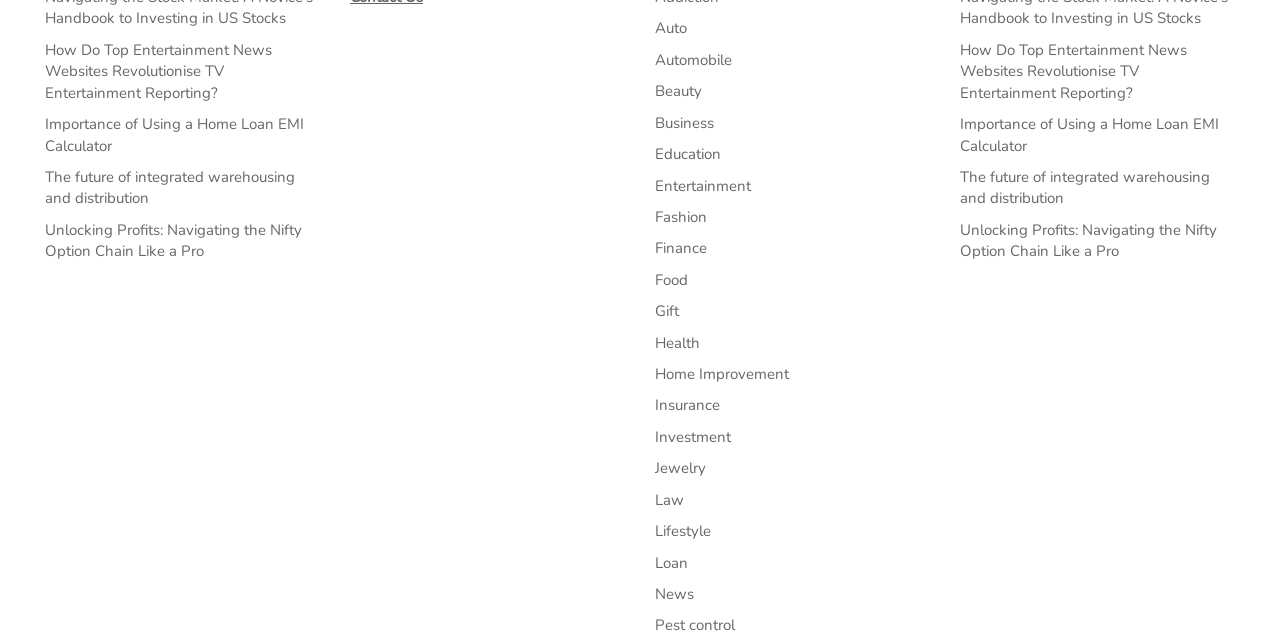Pinpoint the bounding box coordinates of the clickable area needed to execute the instruction: "Click on the 'Entertainment' link". The coordinates should be specified as four float numbers between 0 and 1, i.e., [left, top, right, bottom].

[0.512, 0.273, 0.587, 0.304]